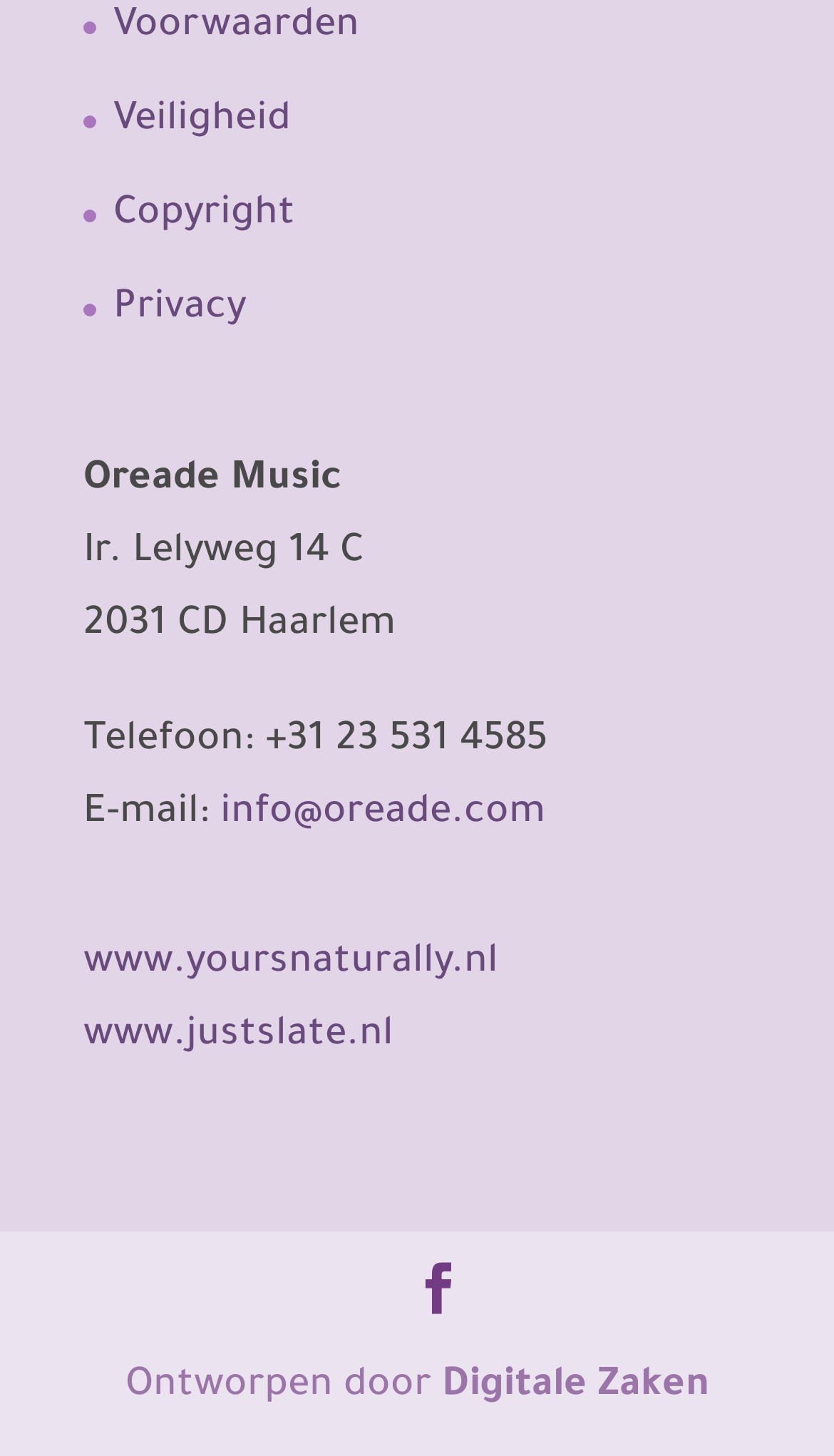Determine the bounding box coordinates of the region to click in order to accomplish the following instruction: "Visit the website www.yoursnaturally.nl". Provide the coordinates as four float numbers between 0 and 1, specifically [left, top, right, bottom].

[0.1, 0.648, 0.597, 0.677]